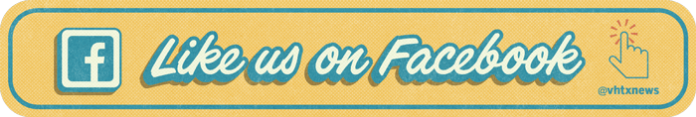Explain the image with as much detail as possible.

The image displays a vibrant, retro-styled button inviting viewers to engage with the organization on social media. It features the recognizable Facebook logo alongside the text "Like us on Facebook" in a playful, cursive font. The button is set against a warm yellow background, enhancing its inviting appeal. An arrow hand icon is also included, suggesting user interaction. At the bottom right corner, there’s a handle, "@vhtxnews," indicating the social media account associated with the invitation. This image effectively combines eye-catching design with a clear call to action, encouraging community engagement through Facebook.